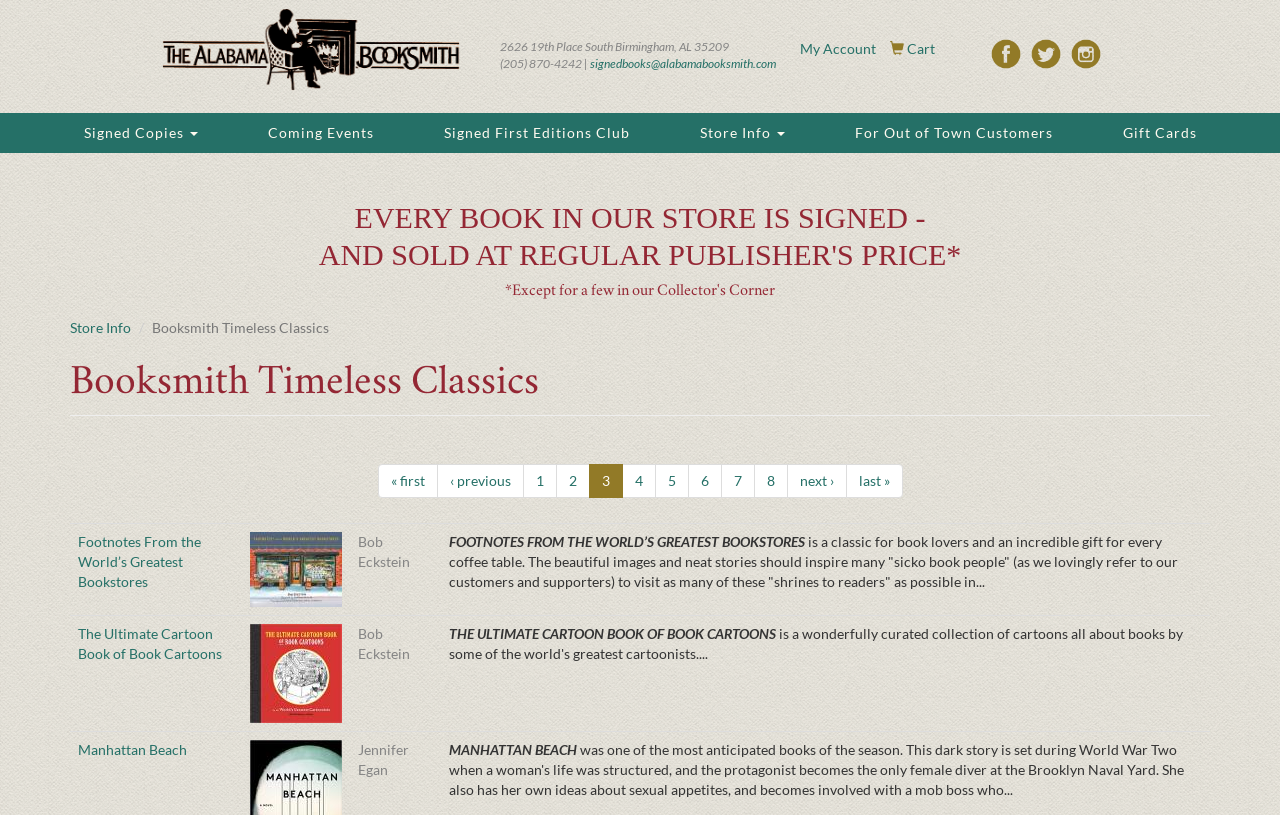How many navigation links are there in the top menu? Examine the screenshot and reply using just one word or a brief phrase.

5